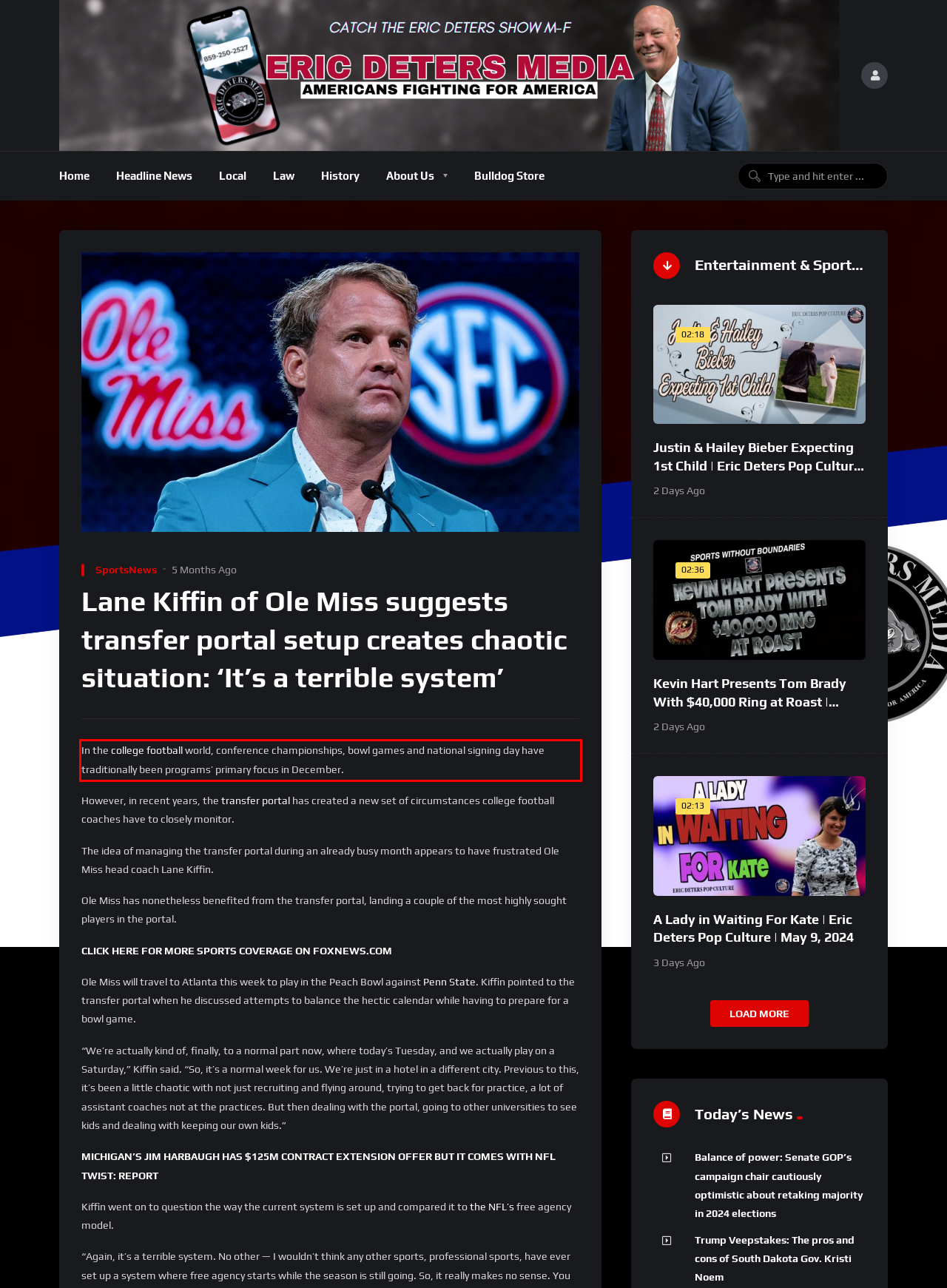Please identify the text within the red rectangular bounding box in the provided webpage screenshot.

In the college football world, conference championships, bowl games and national signing day have traditionally been programs’ primary focus in December.